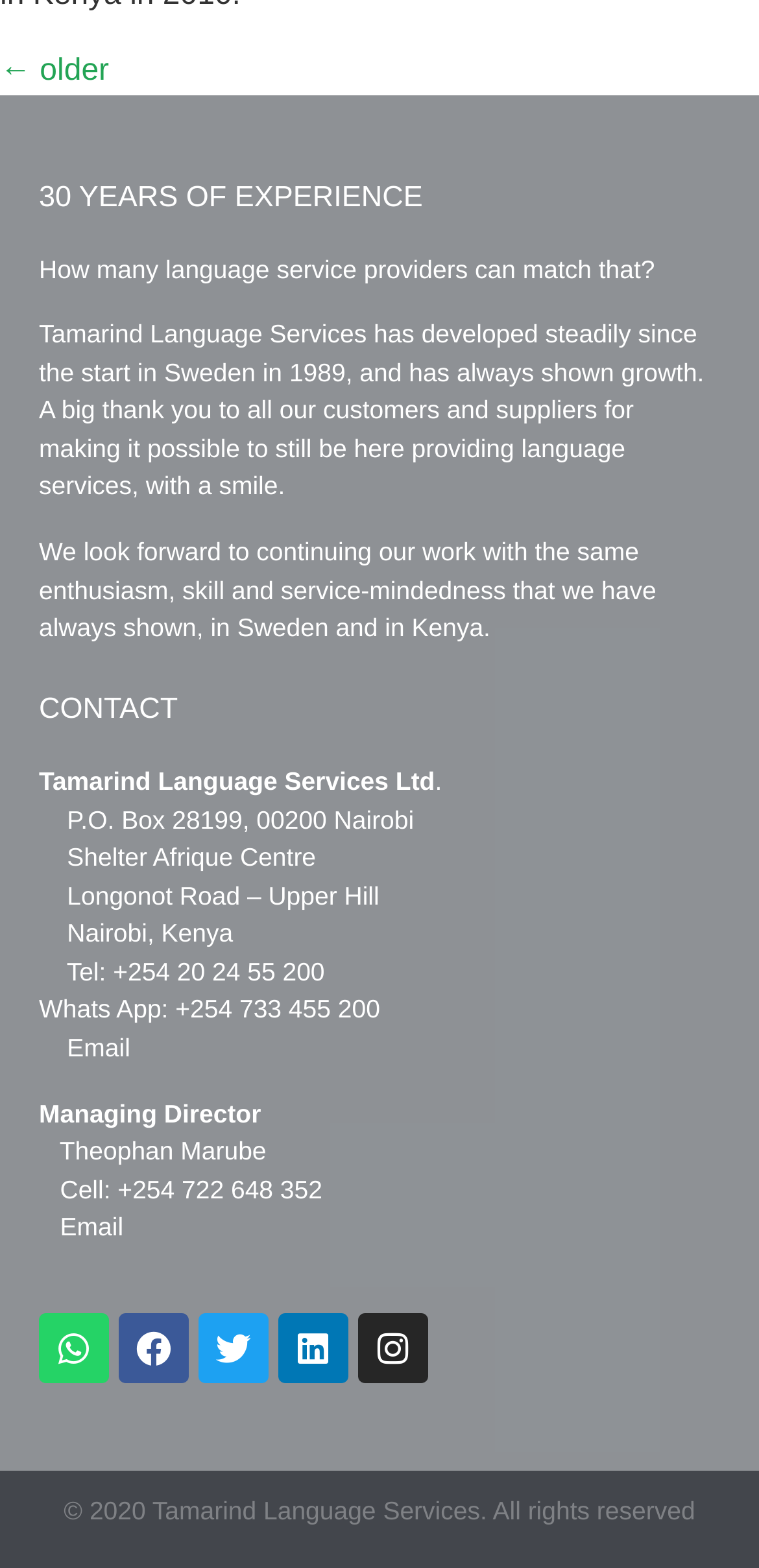Please determine the bounding box coordinates of the clickable area required to carry out the following instruction: "Search for something". The coordinates must be four float numbers between 0 and 1, represented as [left, top, right, bottom].

None